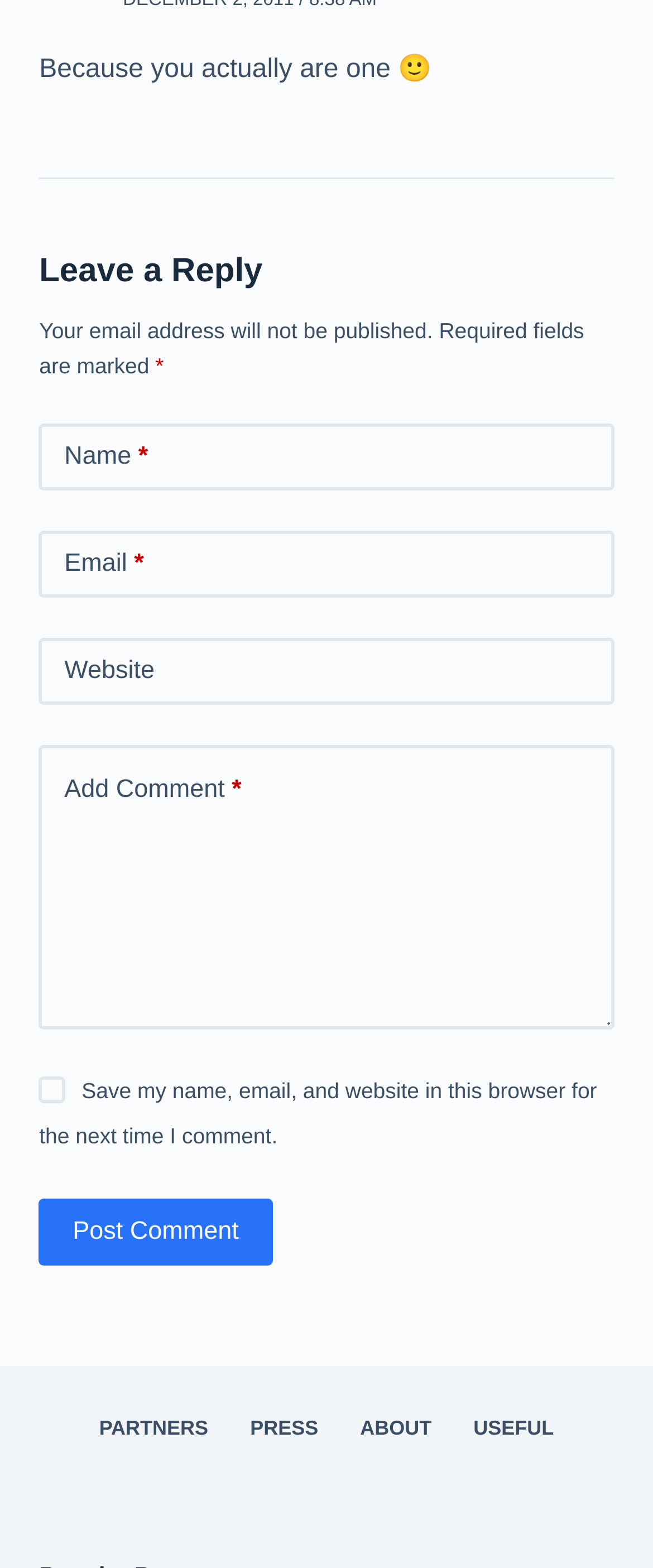Identify the bounding box coordinates of the element that should be clicked to fulfill this task: "Add a comment". The coordinates should be provided as four float numbers between 0 and 1, i.e., [left, top, right, bottom].

[0.06, 0.476, 0.94, 0.657]